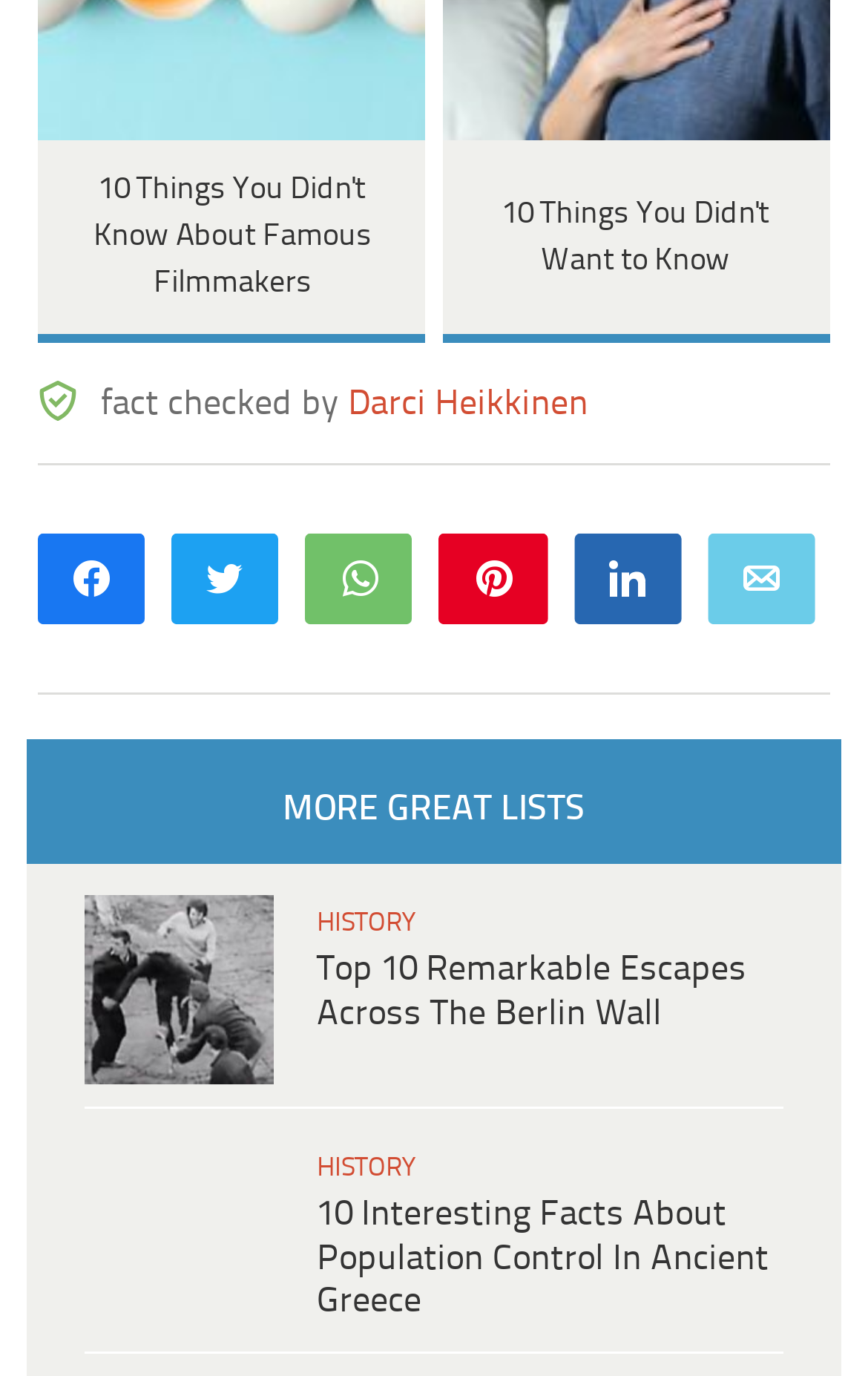What is the topic of the first article?
From the image, respond using a single word or phrase.

Berlin Wall